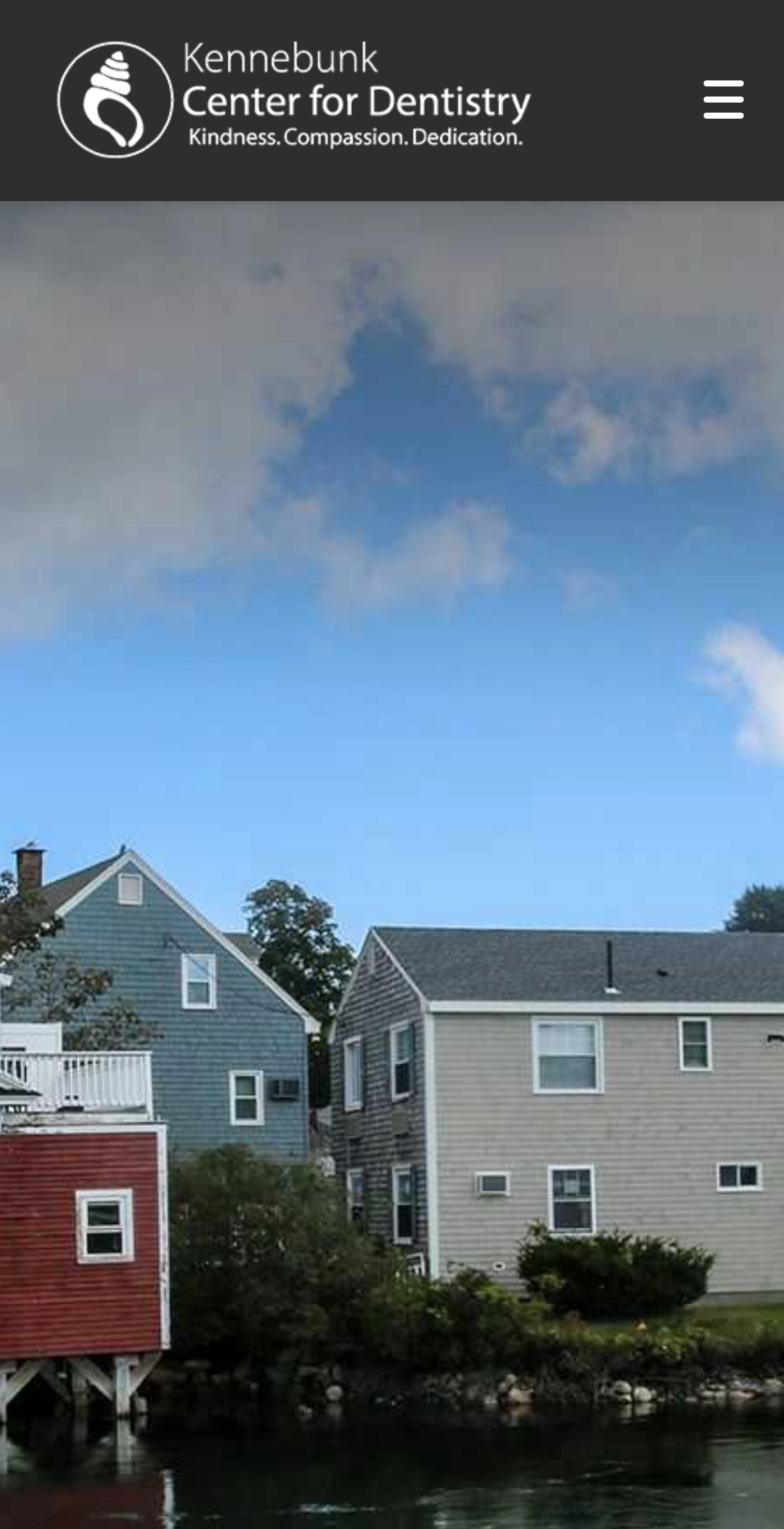Describe all the key features of the webpage in detail.

The webpage is about TMJ treatment and dentistry services in Kennebunk, ME. At the top, there is a logo on the left side, accompanied by a toggle mobile menu button on the right side. Below the logo, there is a navigation menu with links to different sections of the website, including HOME, ABOUT US, SERVICES, FOR PATIENTS, TESTIMONIALS, and CONTACT US.

On the right side of the navigation menu, there are three buttons: Leave a review, Get directions, and Call our office. Each button has an associated image and text label. The Leave a review button is positioned above the Get directions button, which is above the Call our office button.

Below these buttons, there is a Request an appointment button with an associated image and text label. This button is positioned at the bottom right corner of the page.

The overall layout of the webpage is organized, with clear headings and concise text. The use of images and buttons adds visual appeal and makes it easy to navigate the page.